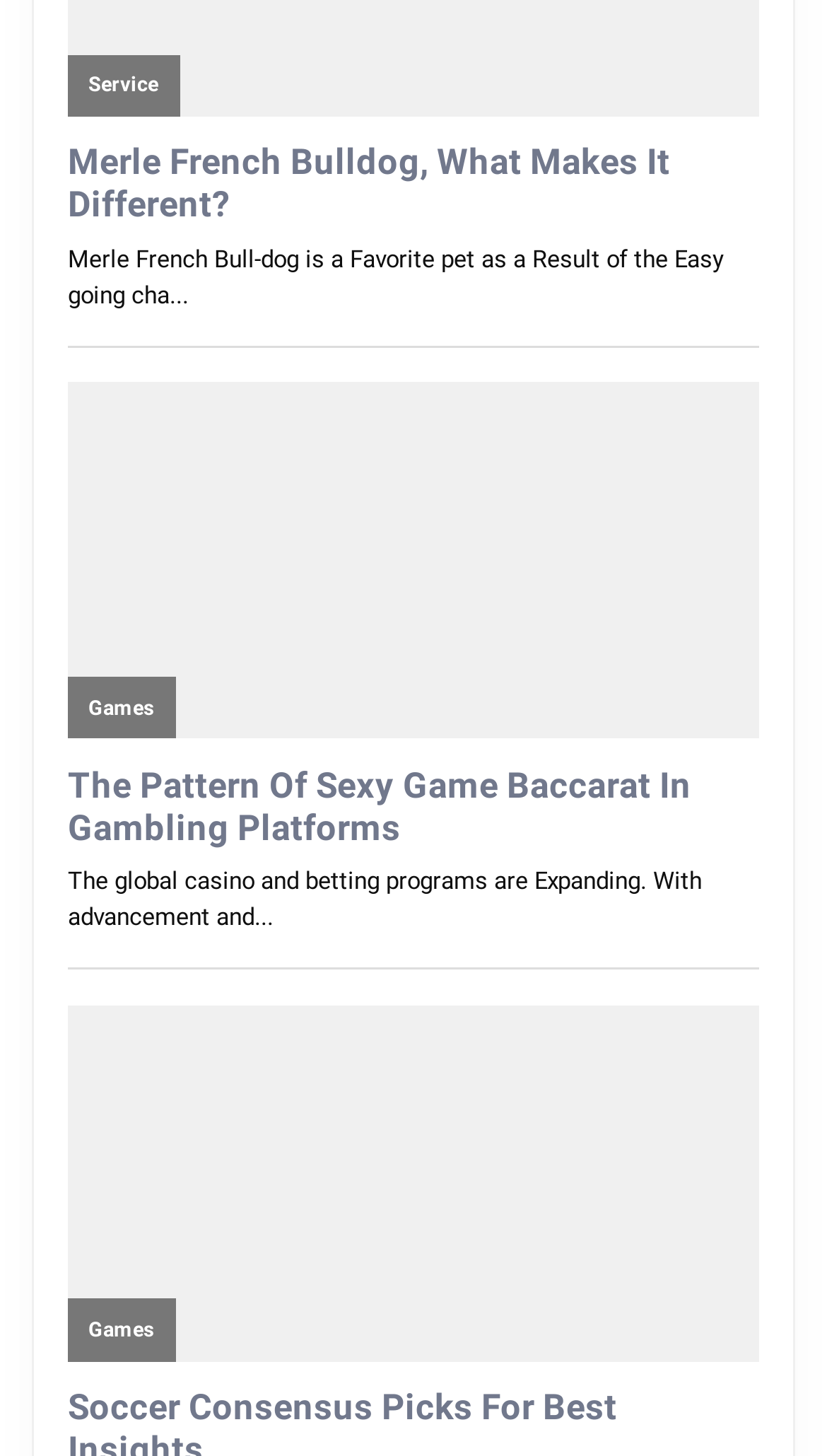What is the tone of the webpage?
Using the image as a reference, deliver a detailed and thorough answer to the question.

The webpage contains paragraphs of text and links to other pages, which suggests that the tone of the webpage is informative, providing information about certain topics.